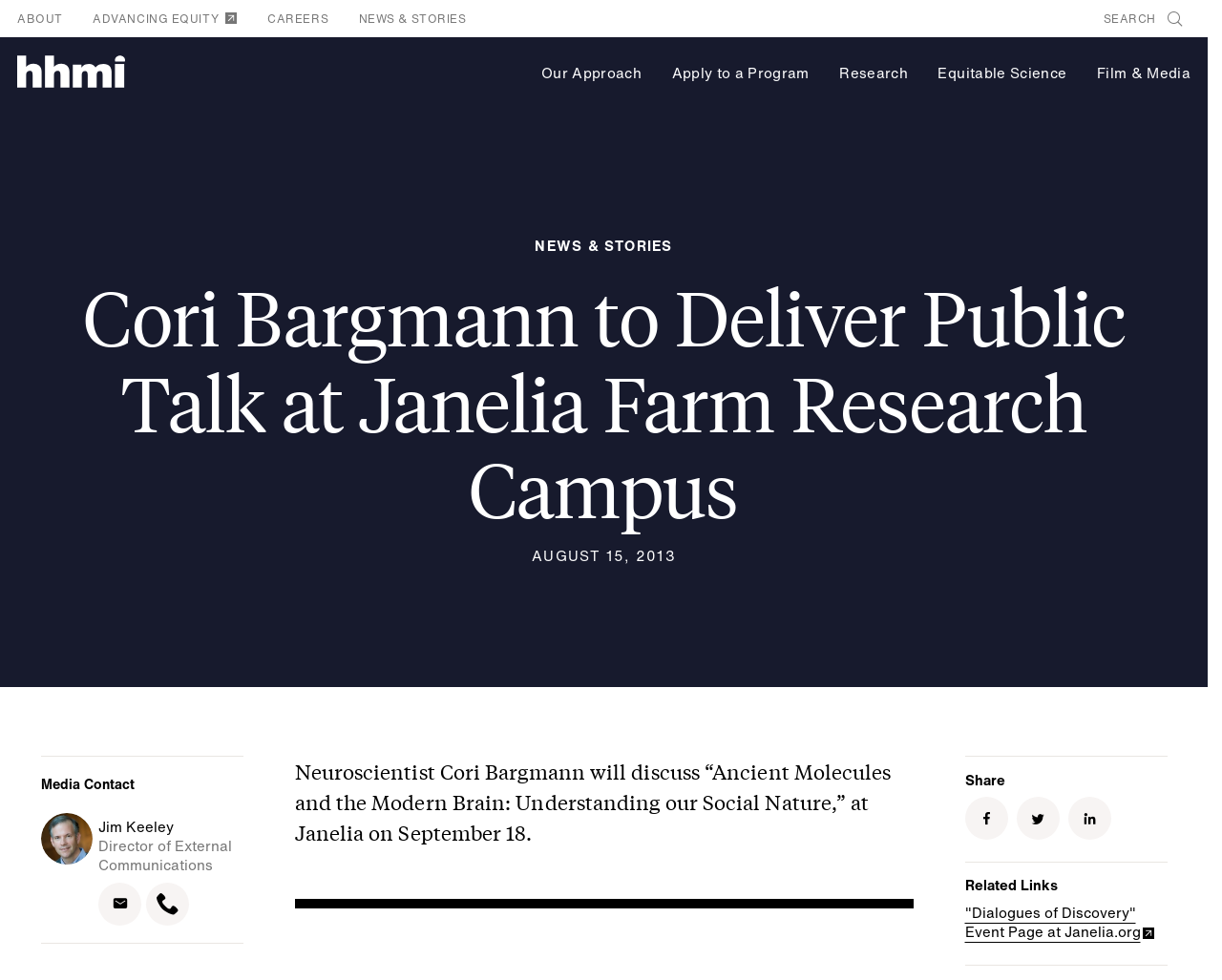Using the provided description Classes, find the bounding box coordinates for the UI element. Provide the coordinates in (top-left x, top-left y, bottom-right x, bottom-right y) format, ensuring all values are between 0 and 1.

None